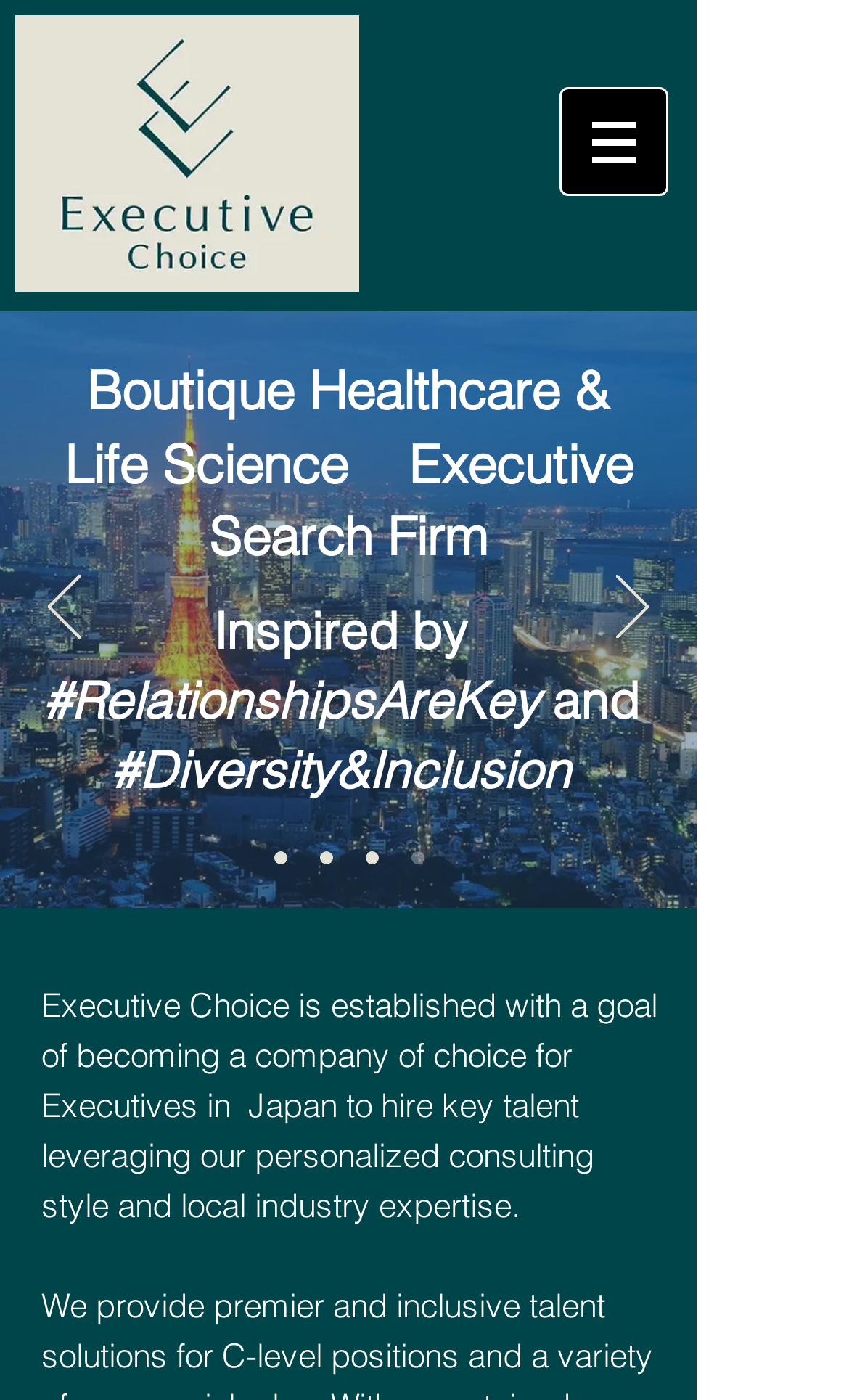Please identify the primary heading of the webpage and give its text content.

C-level and Managerial positions’ coverage